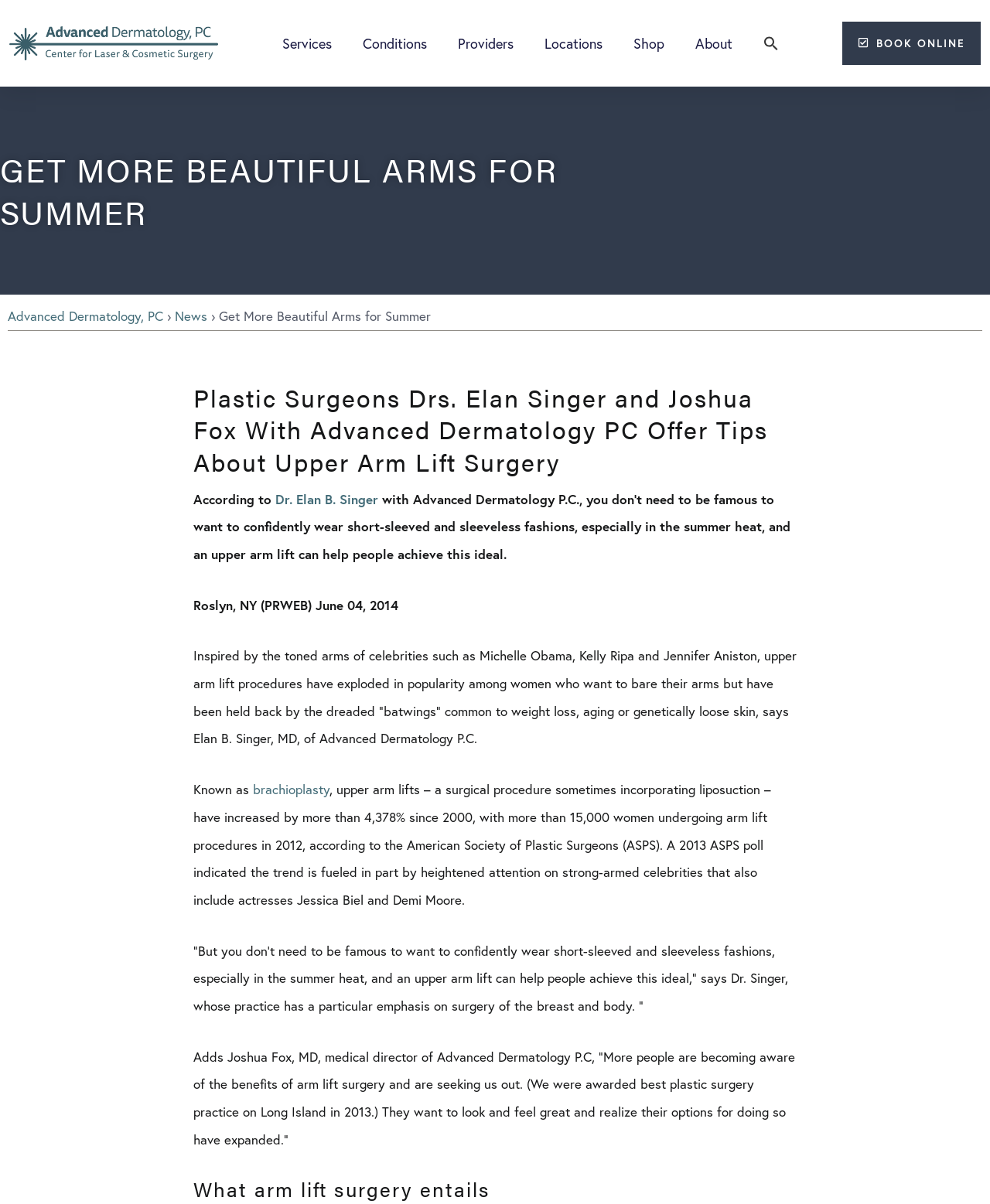Kindly determine the bounding box coordinates for the clickable area to achieve the given instruction: "Book online".

[0.851, 0.018, 0.991, 0.054]